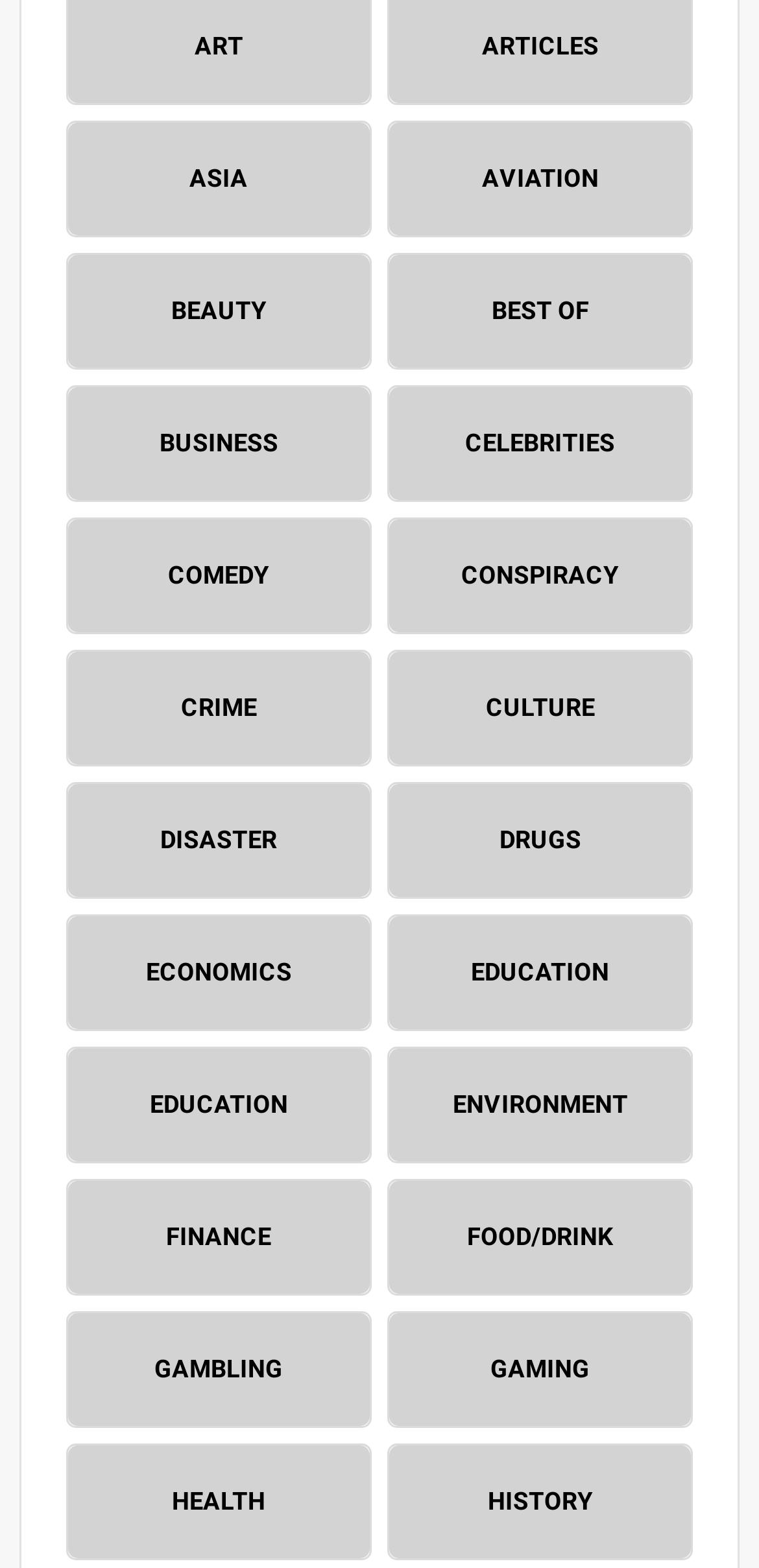Using a single word or phrase, answer the following question: 
How many columns are there in each row?

2